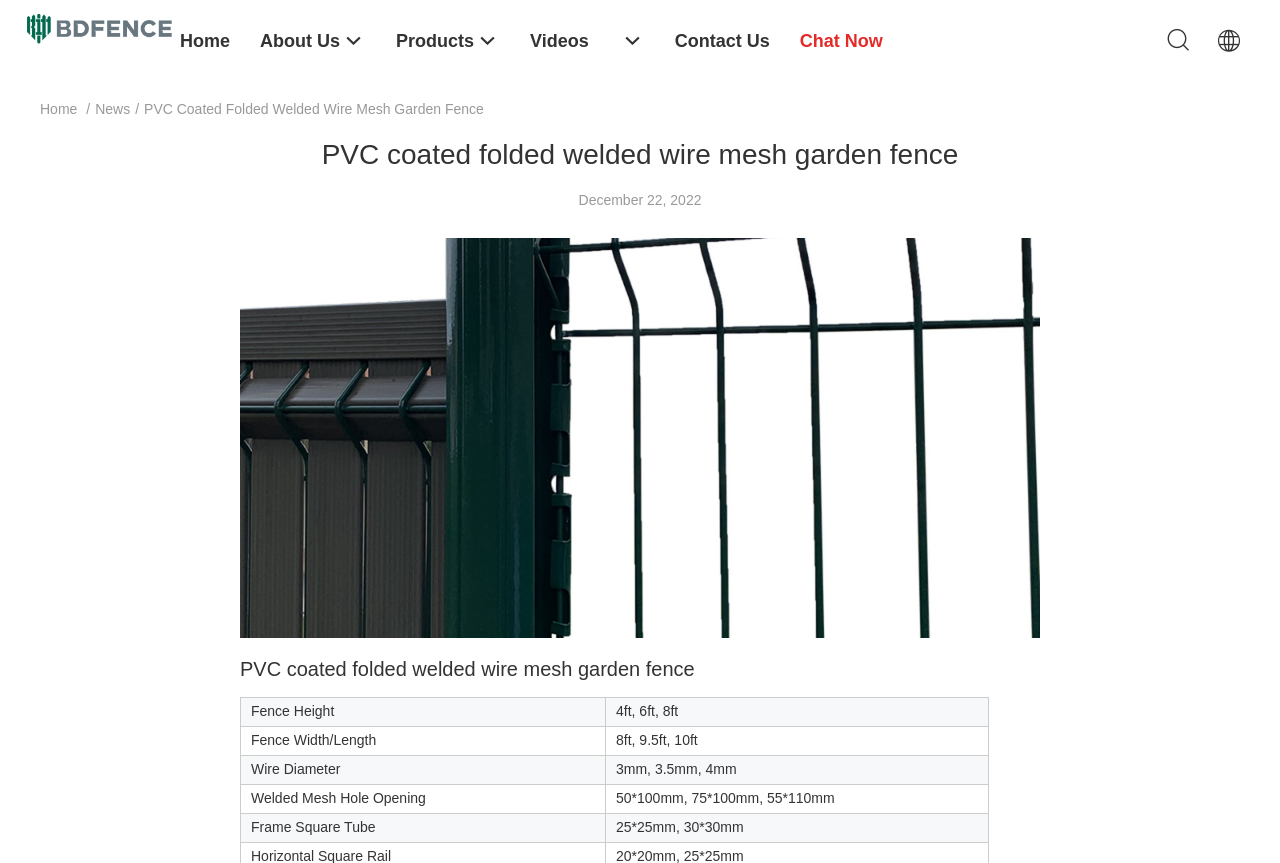Pinpoint the bounding box coordinates of the area that should be clicked to complete the following instruction: "View the latest company news". The coordinates must be given as four float numbers between 0 and 1, i.e., [left, top, right, bottom].

[0.188, 0.724, 0.812, 0.743]